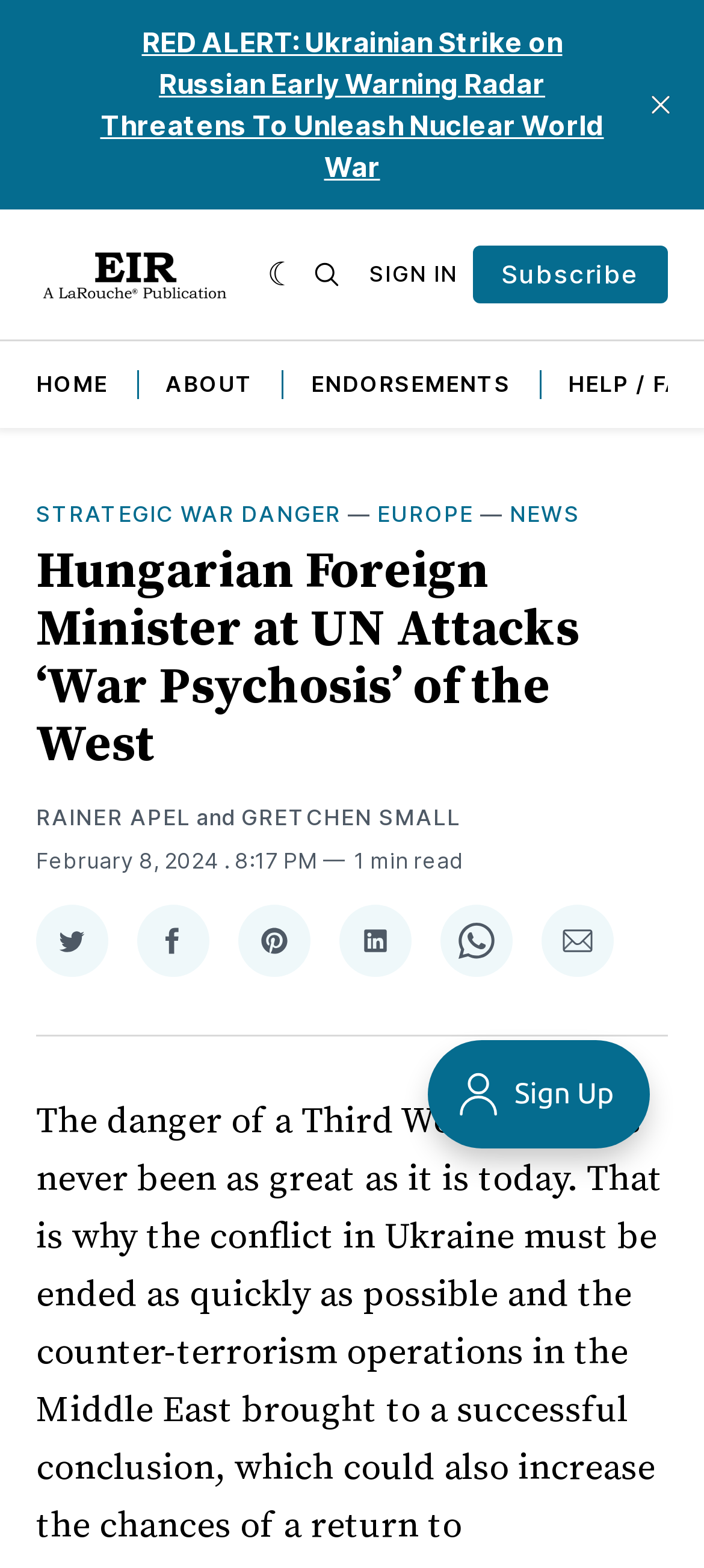What is the topic of the article?
Please give a detailed and thorough answer to the question, covering all relevant points.

Based on the webpage content, the topic of the article appears to be related to war, as indicated by the title 'Hungarian Foreign Minister at UN Attacks ‘War Psychosis’ of the West' and the presence of links such as 'STRATEGIC WAR DANGER' and 'RED ALERT: Ukrainian Strike on Russian Early Warning Radar Threatens To Unleash Nuclear World War'.